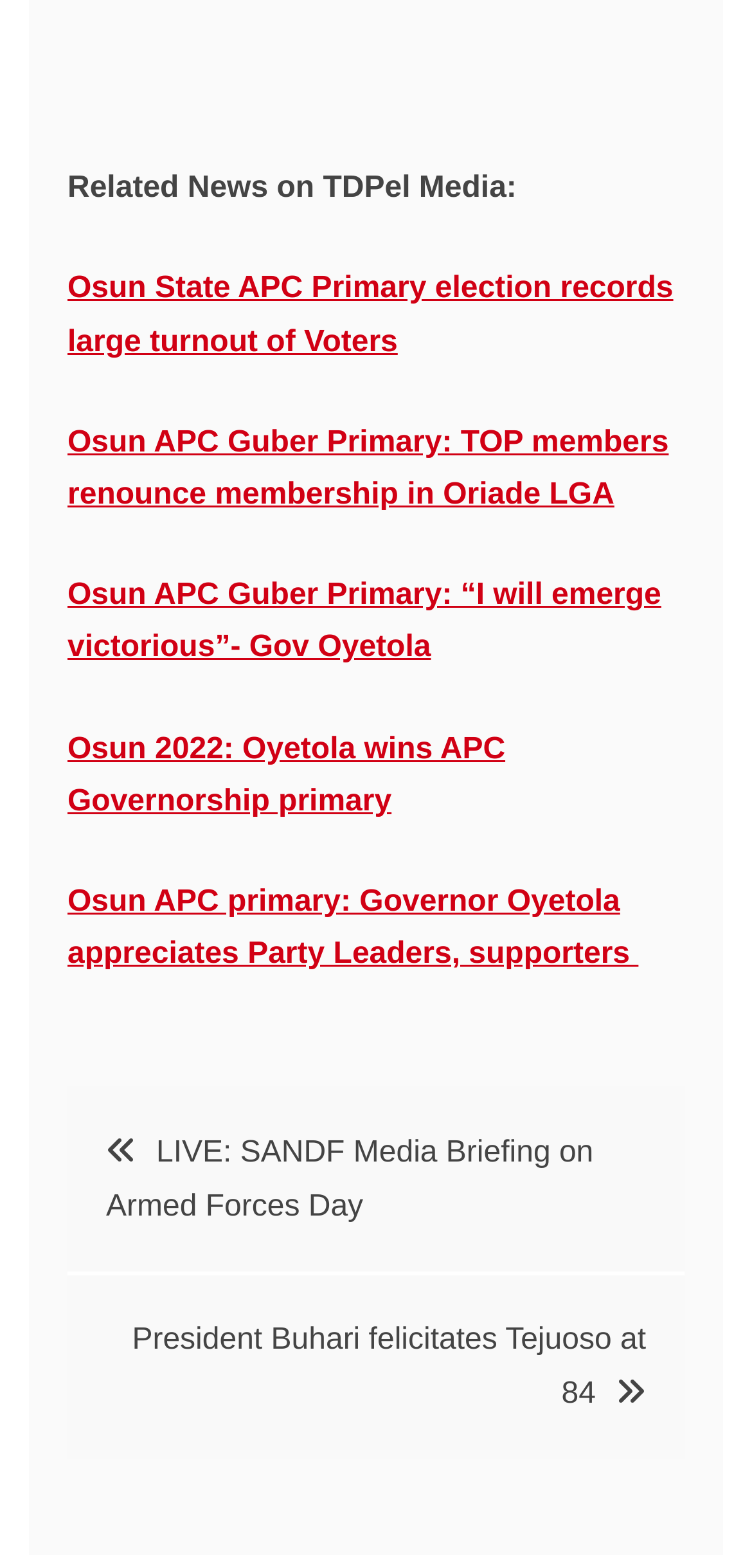Answer in one word or a short phrase: 
What is the purpose of the 'Download the Vital Signs App' link?

To download an app